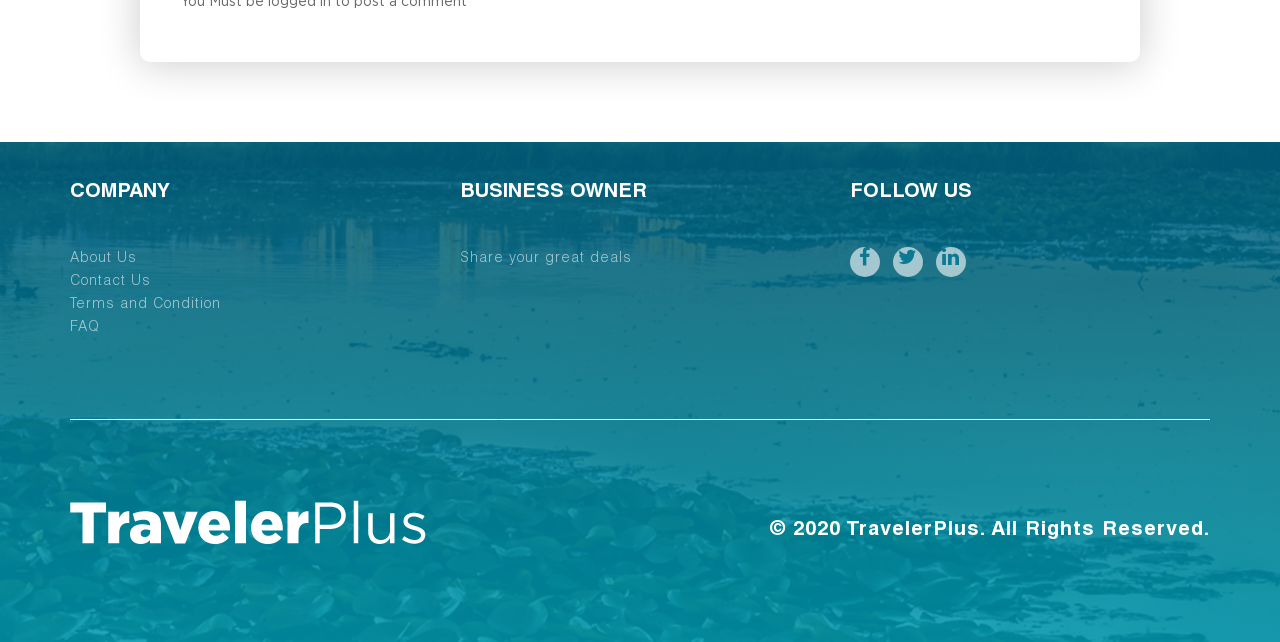How many main sections are there?
Using the image, provide a detailed and thorough answer to the question.

The webpage is divided into three main sections: 'COMPANY', 'BUSINESS OWNER', and 'FOLLOW US', each with its own set of links or content.